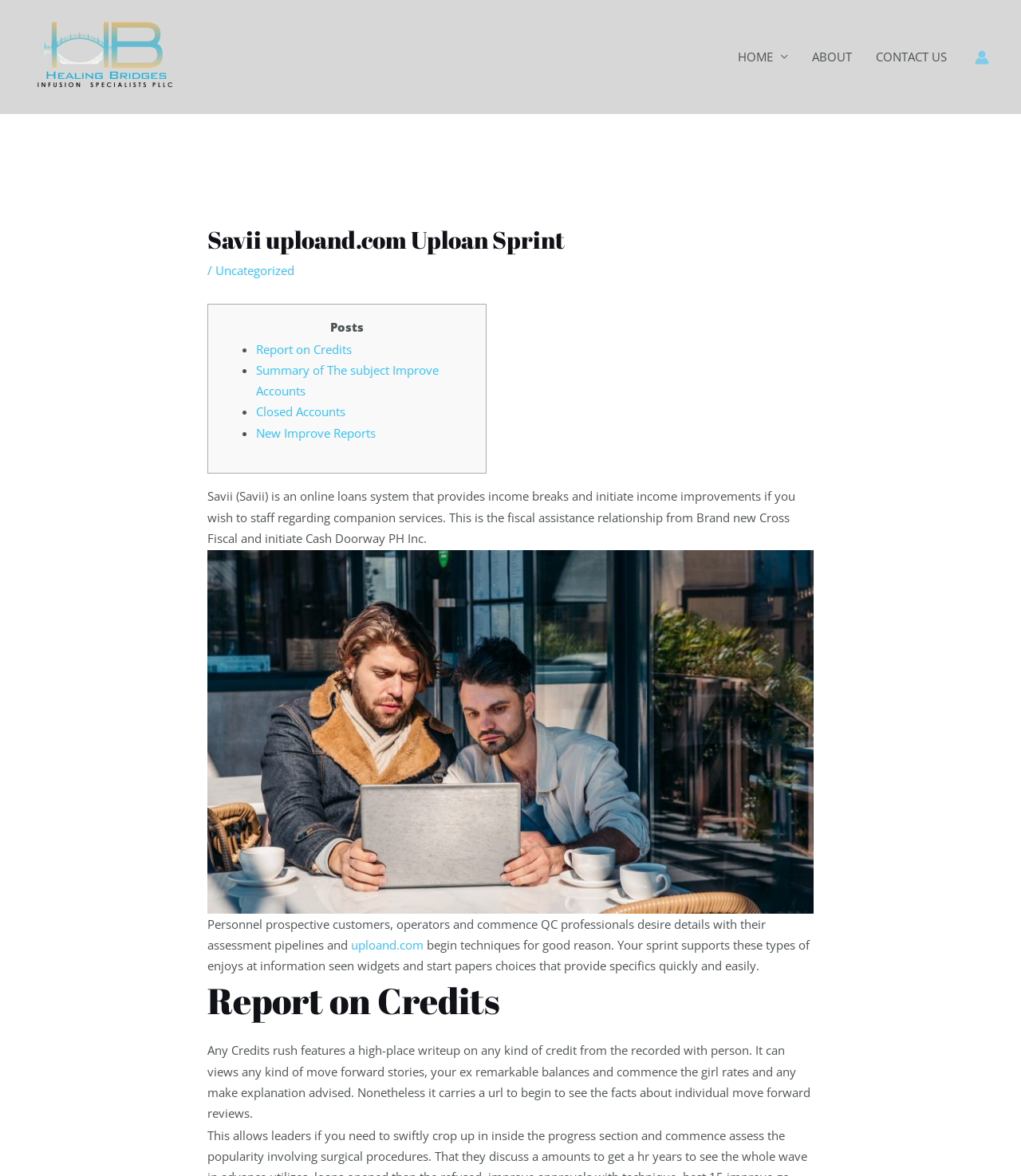Determine the bounding box coordinates of the clickable area required to perform the following instruction: "Visit the uploand.com link". The coordinates should be represented as four float numbers between 0 and 1: [left, top, right, bottom].

[0.344, 0.796, 0.415, 0.81]